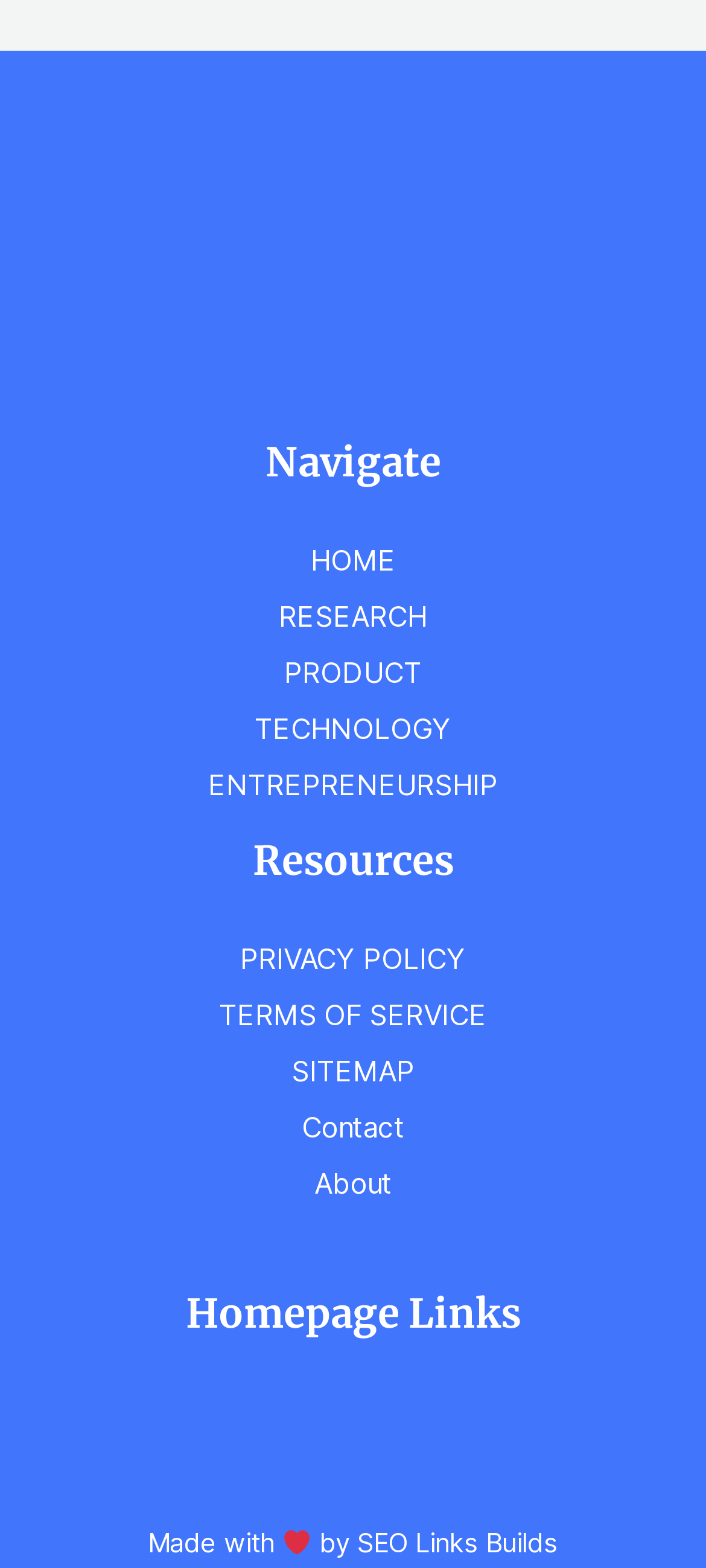Indicate the bounding box coordinates of the element that must be clicked to execute the instruction: "contact us". The coordinates should be given as four float numbers between 0 and 1, i.e., [left, top, right, bottom].

[0.427, 0.708, 0.573, 0.73]